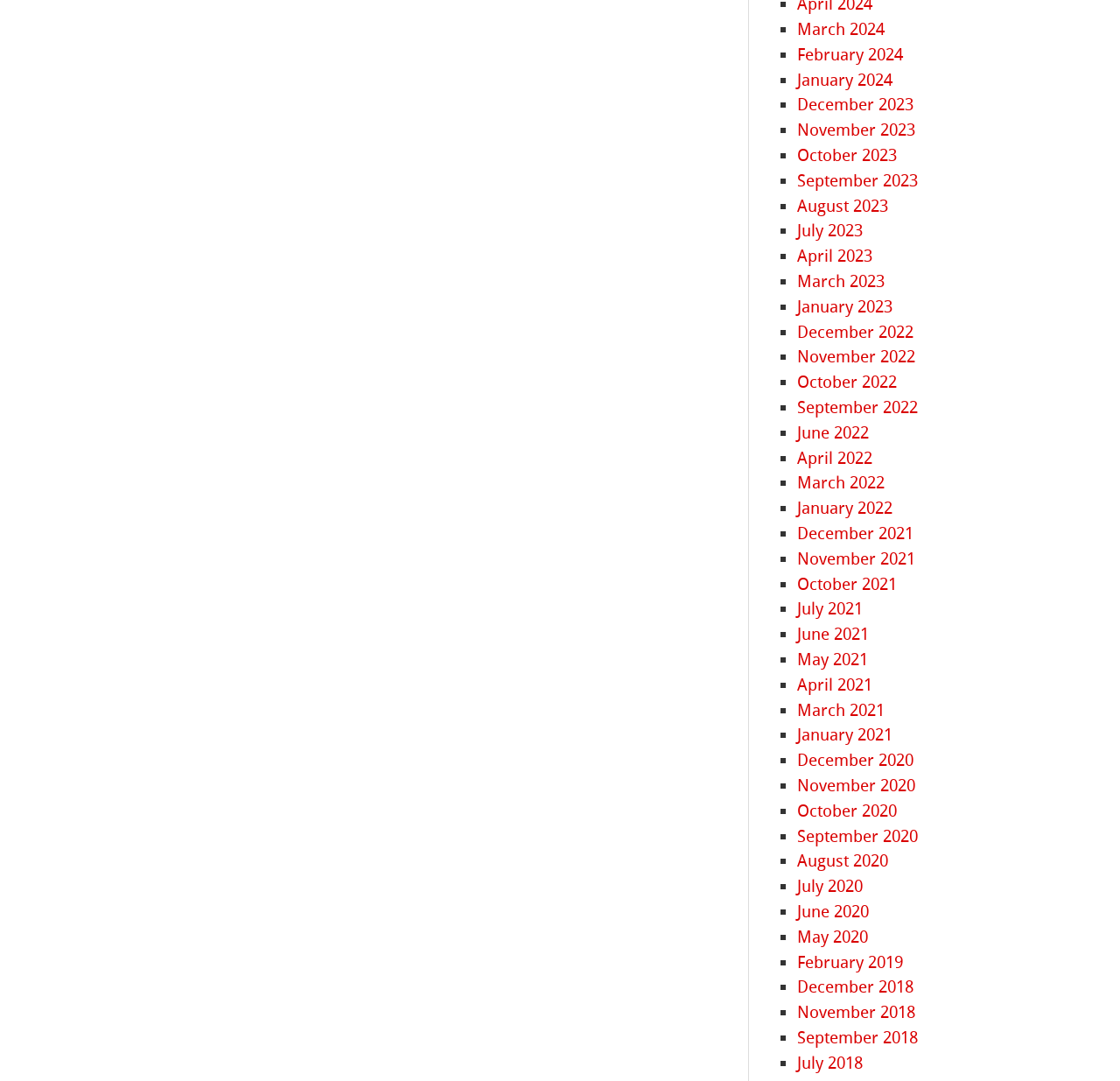Indicate the bounding box coordinates of the element that needs to be clicked to satisfy the following instruction: "Click on March 2024". The coordinates should be four float numbers between 0 and 1, i.e., [left, top, right, bottom].

[0.712, 0.018, 0.79, 0.036]